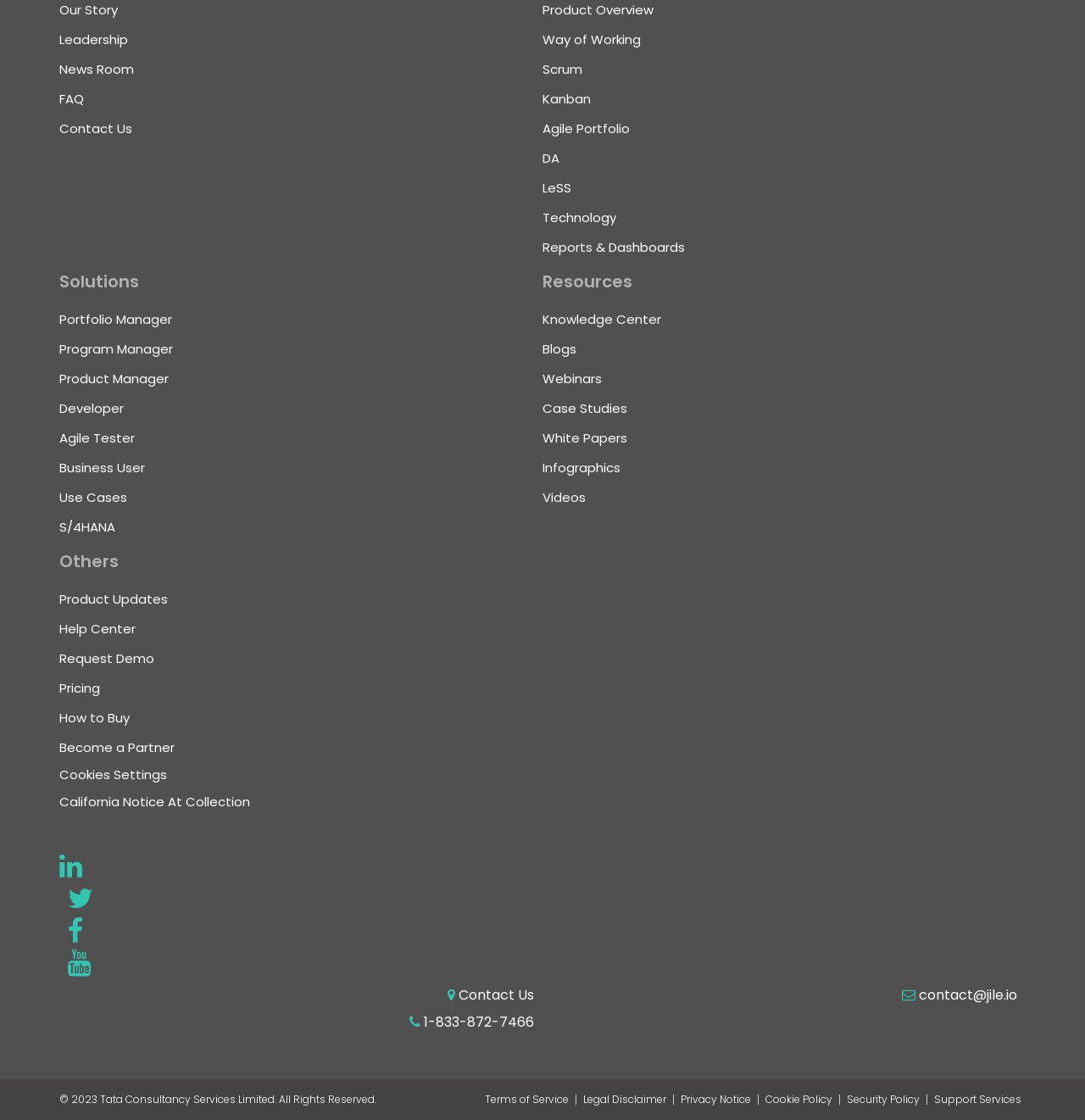Please answer the following question using a single word or phrase: 
What is the last link in the bottom section?

Support Services